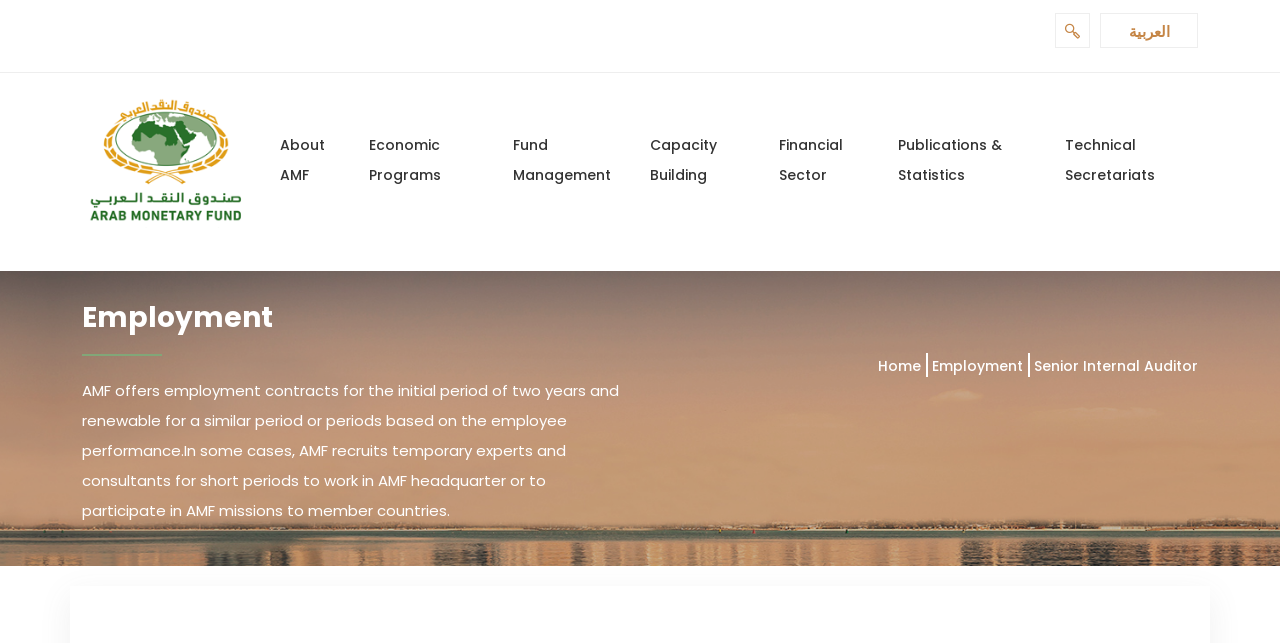Please indicate the bounding box coordinates of the element's region to be clicked to achieve the instruction: "Click the Employment link". Provide the coordinates as four float numbers between 0 and 1, i.e., [left, top, right, bottom].

[0.728, 0.546, 0.805, 0.592]